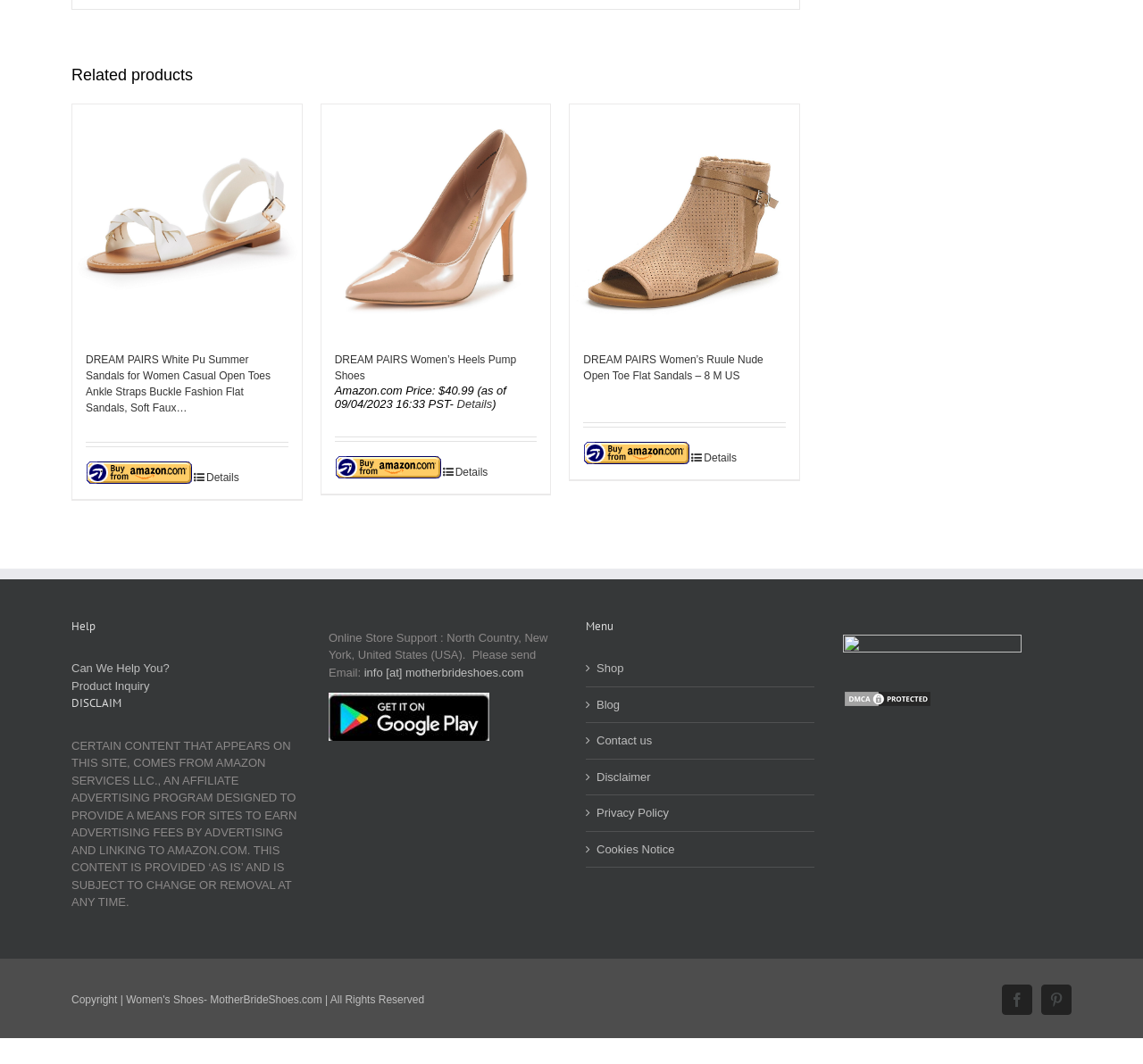Find the bounding box of the UI element described as follows: "Can We Help You?".

[0.062, 0.62, 0.262, 0.637]